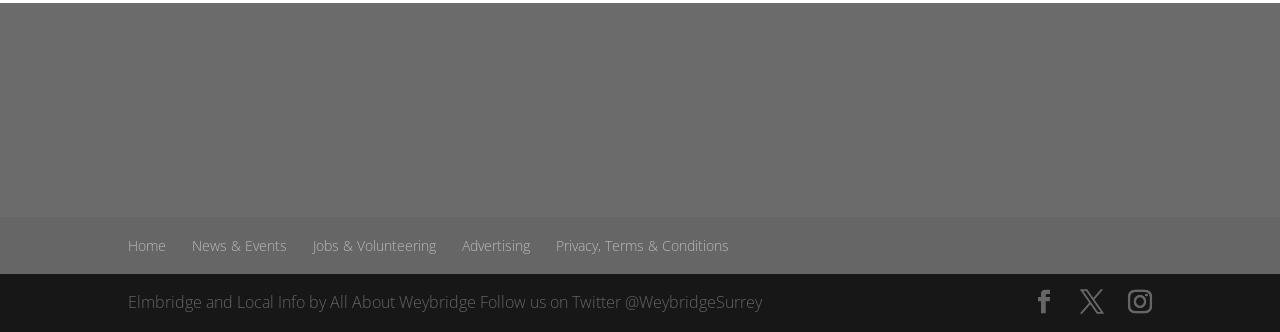Identify the bounding box coordinates for the element you need to click to achieve the following task: "Visit Weybridge Town Business Group website". Provide the bounding box coordinates as four float numbers between 0 and 1, in the form [left, top, right, bottom].

[0.222, 0.507, 0.378, 0.573]